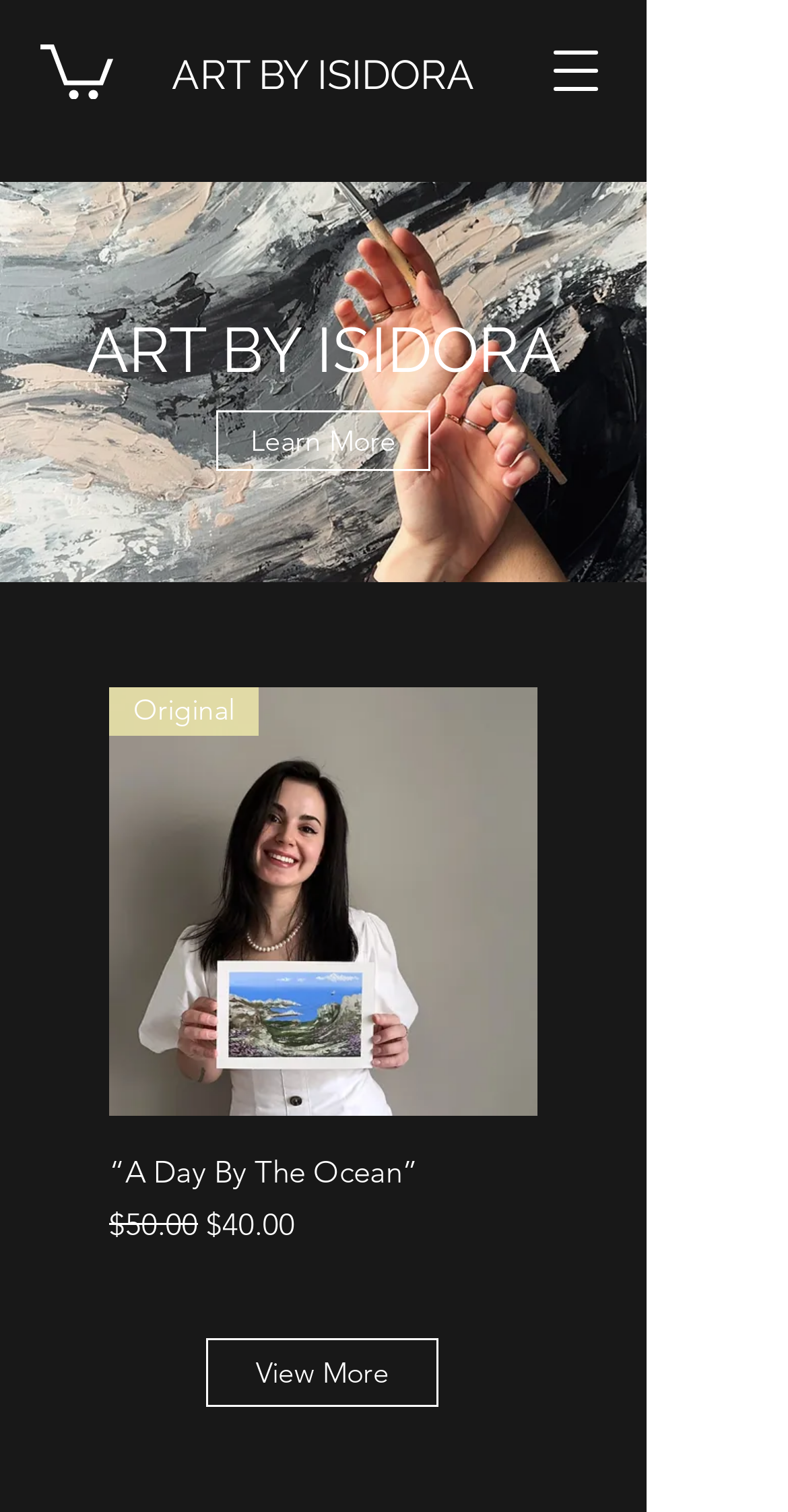What is the name of the artist?
Utilize the image to construct a detailed and well-explained answer.

The name of the artist can be found in the link element with the text 'ART BY ISIDORA' which is likely to be the title of the webpage, and also in the image element with the text 'IMG_2092.jpg' which is likely to be the artist's profile picture.